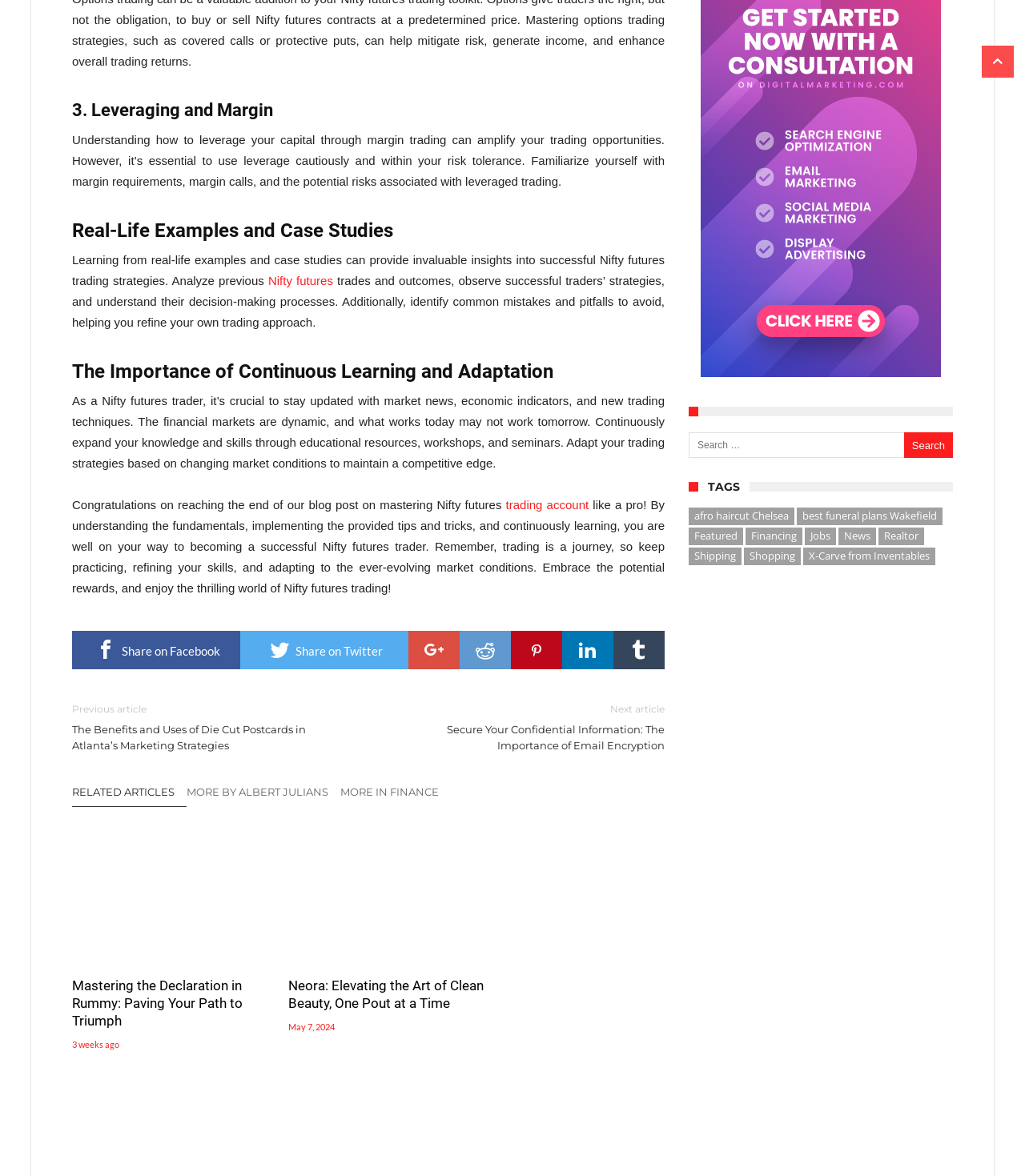Find the coordinates for the bounding box of the element with this description: "More By Albert Julians".

[0.182, 0.668, 0.332, 0.687]